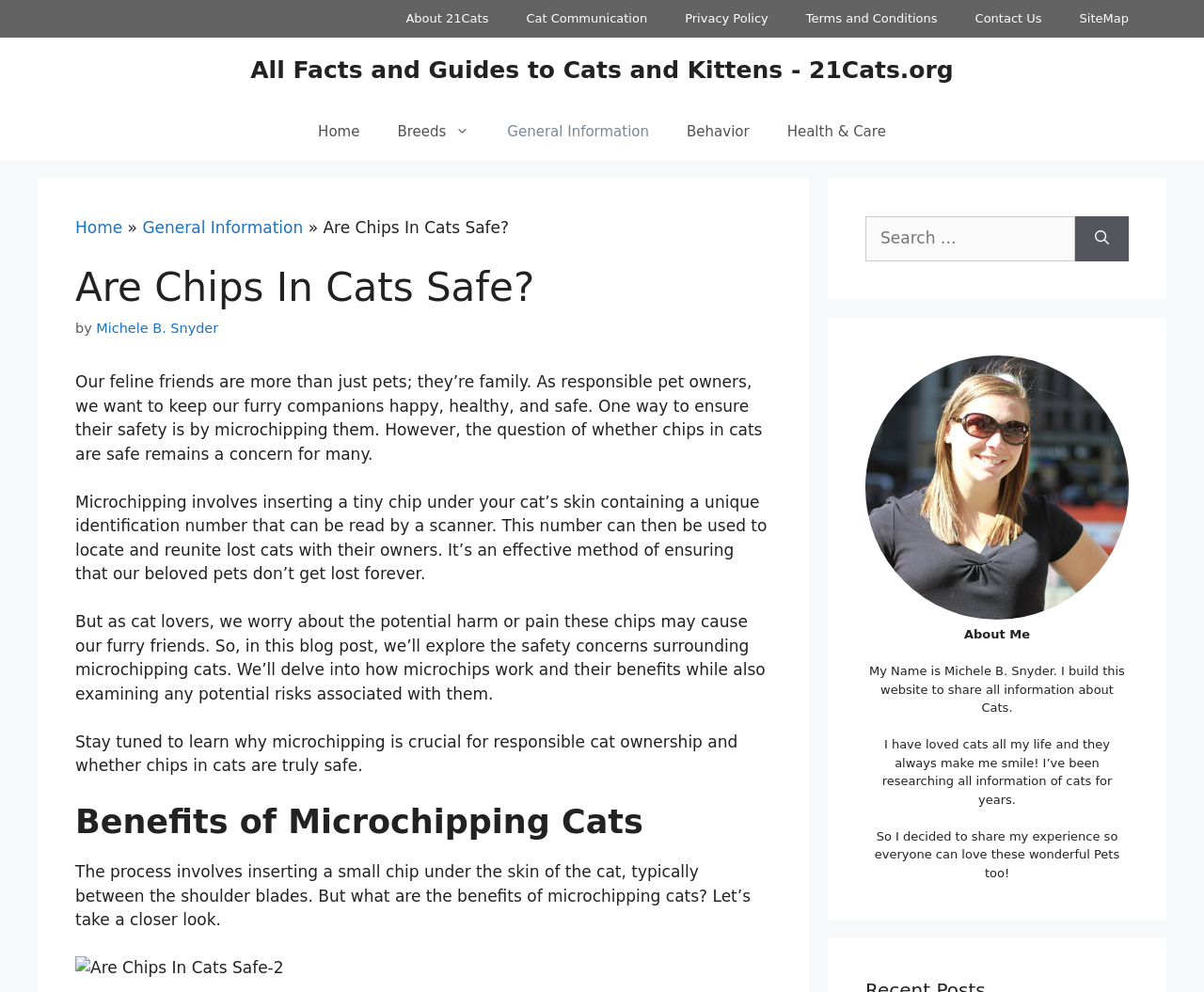Given the description "Behavior", determine the bounding box of the corresponding UI element.

[0.555, 0.104, 0.638, 0.161]